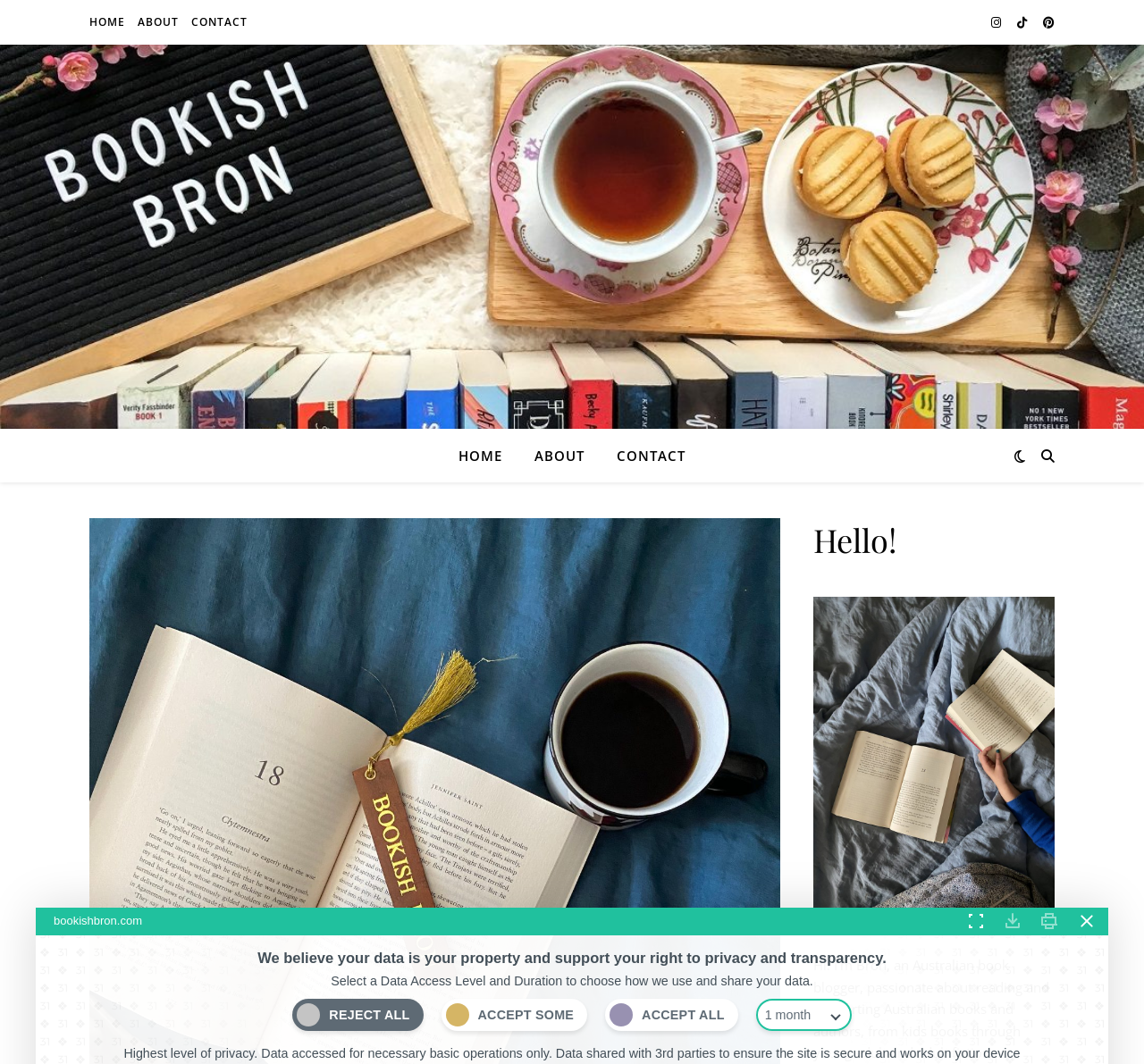Provide a one-word or one-phrase answer to the question:
What is the website's domain?

bookishbron.com